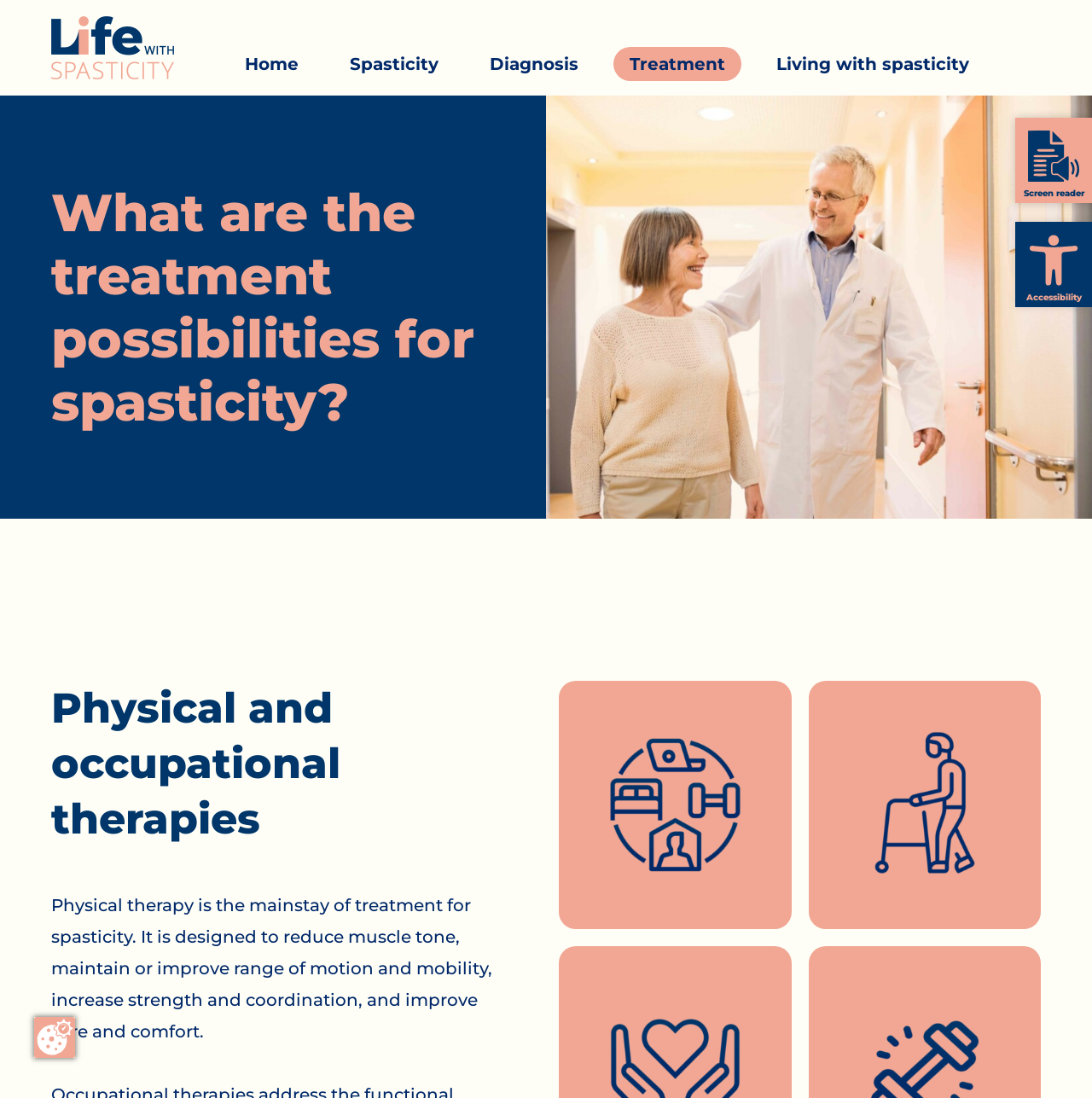Using the webpage screenshot, find the UI element described by Diagnosis. Provide the bounding box coordinates in the format (top-left x, top-left y, bottom-right x, bottom-right y), ensuring all values are floating point numbers between 0 and 1.

[0.434, 0.043, 0.545, 0.074]